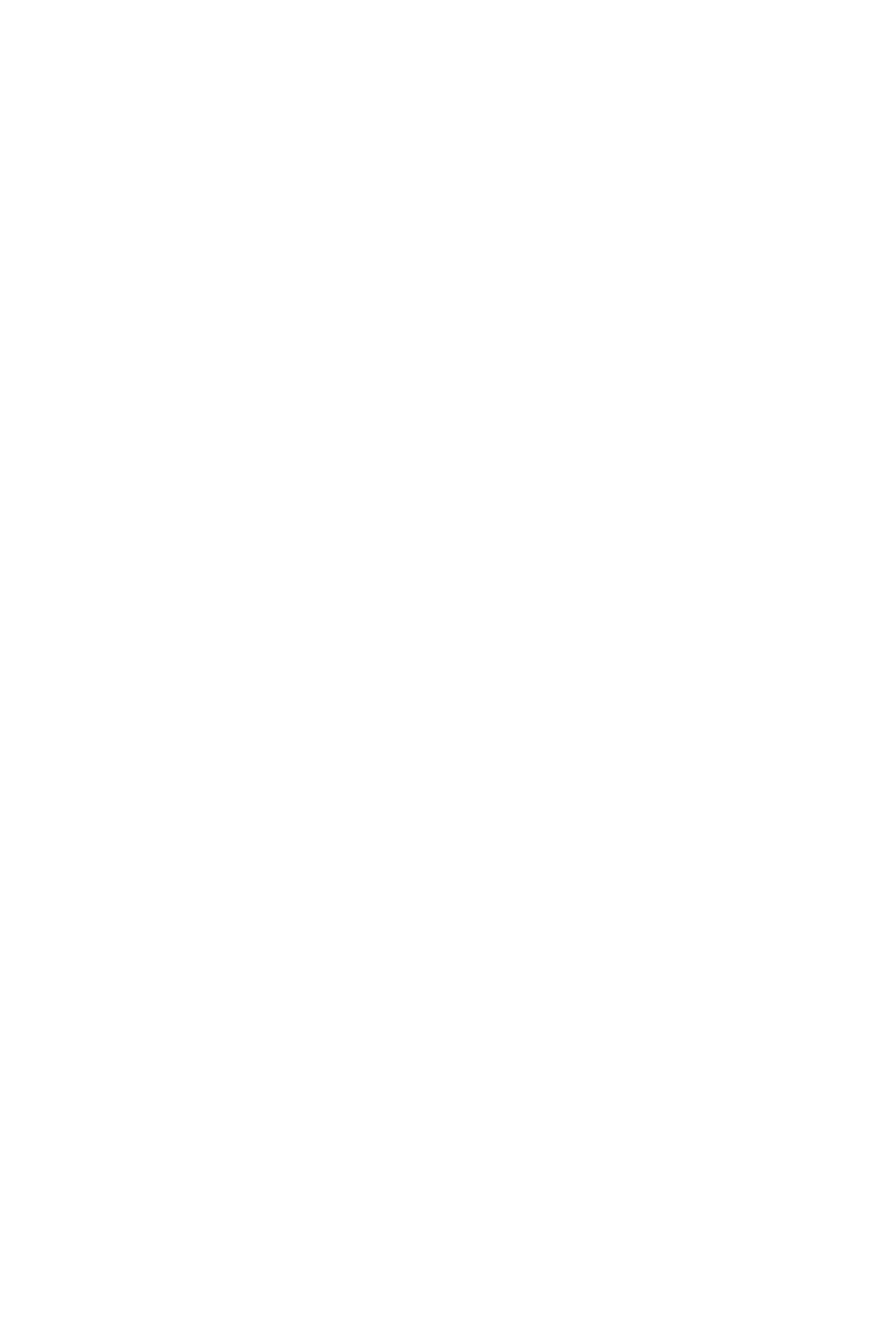From the webpage screenshot, predict the bounding box of the UI element that matches this description: "unpaca".

[0.696, 0.349, 0.74, 0.36]